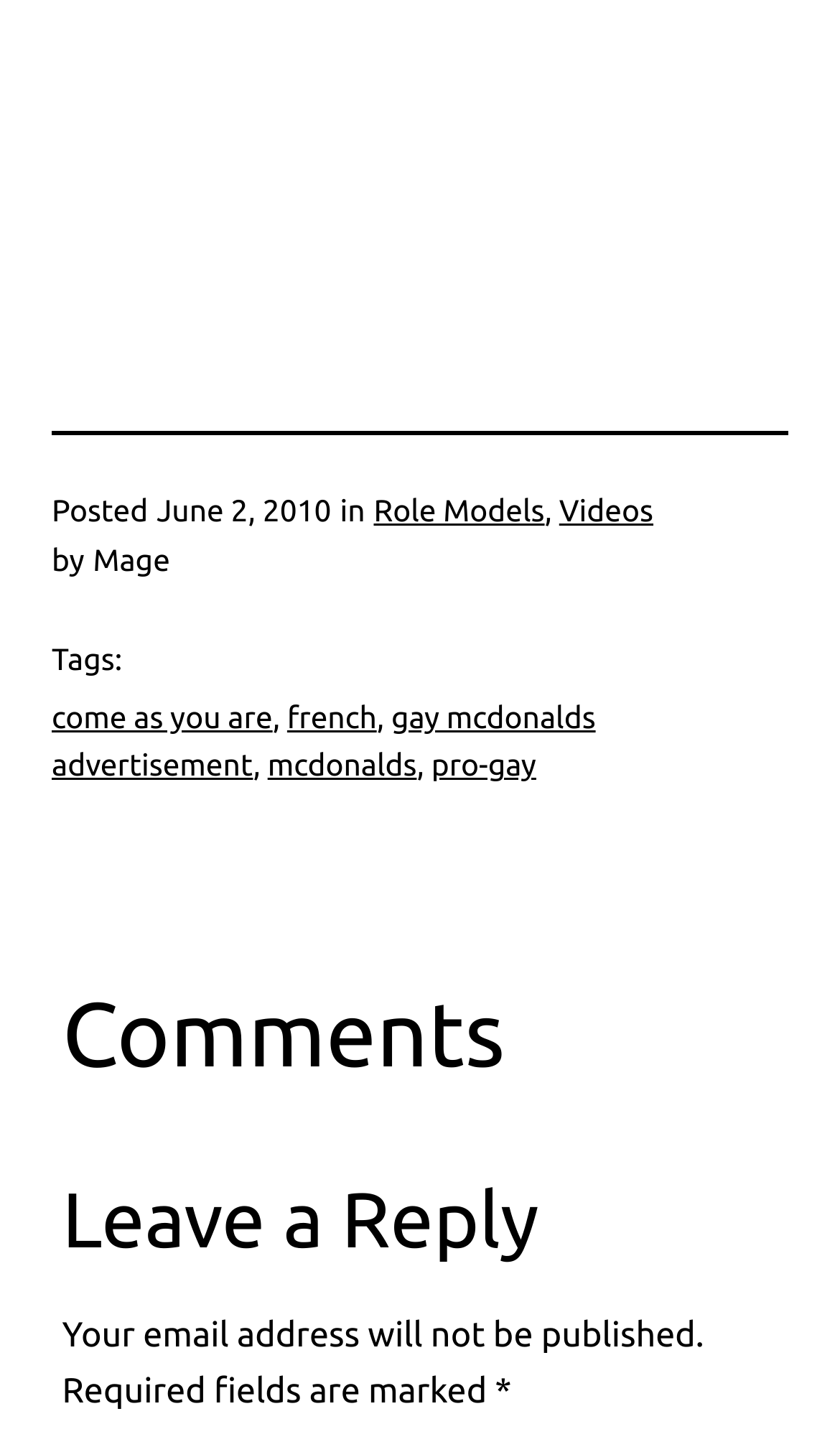Reply to the question with a brief word or phrase: How many tags are mentioned in the post?

4